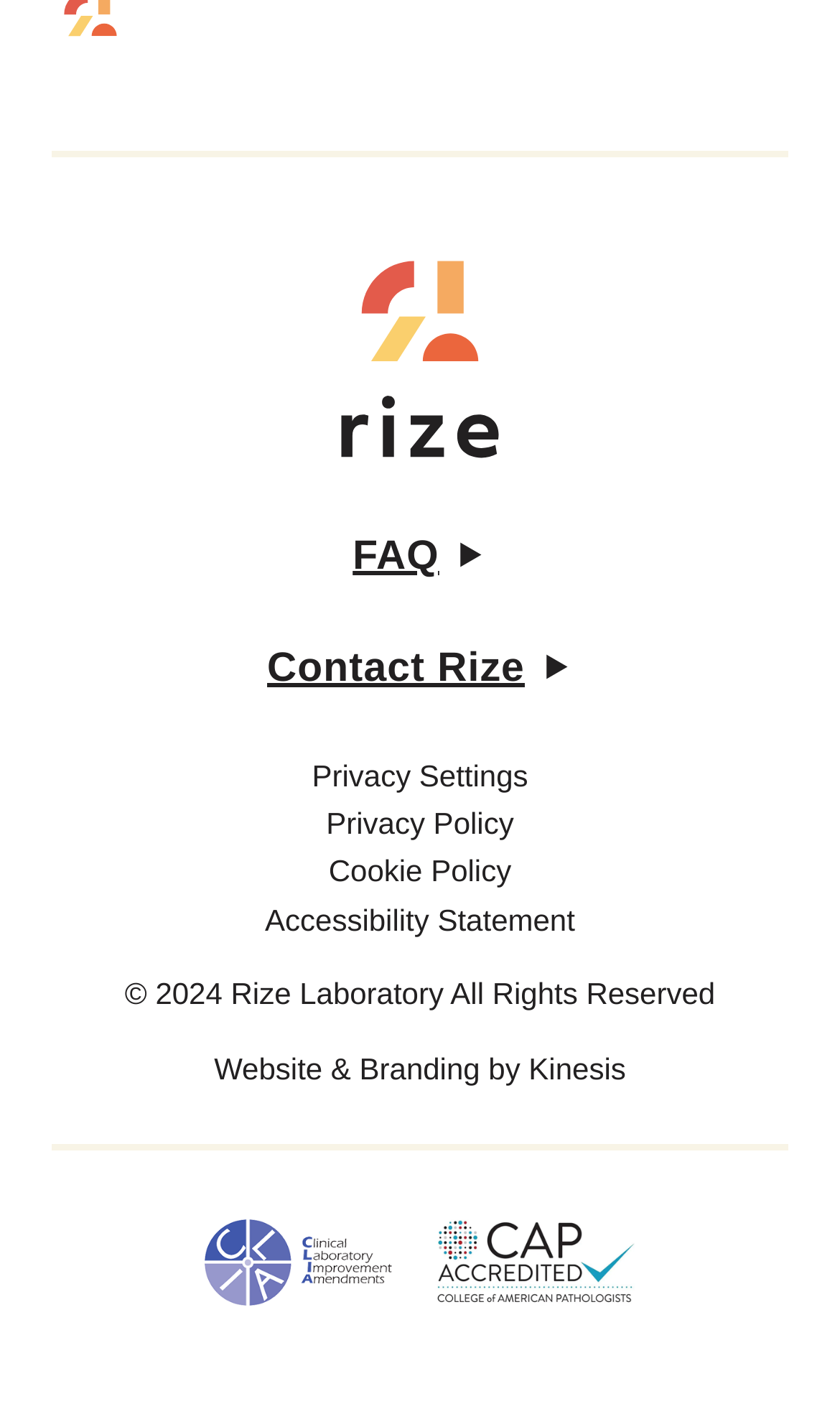Specify the bounding box coordinates for the region that must be clicked to perform the given instruction: "check Website & Branding by Kinesis".

[0.255, 0.746, 0.745, 0.77]